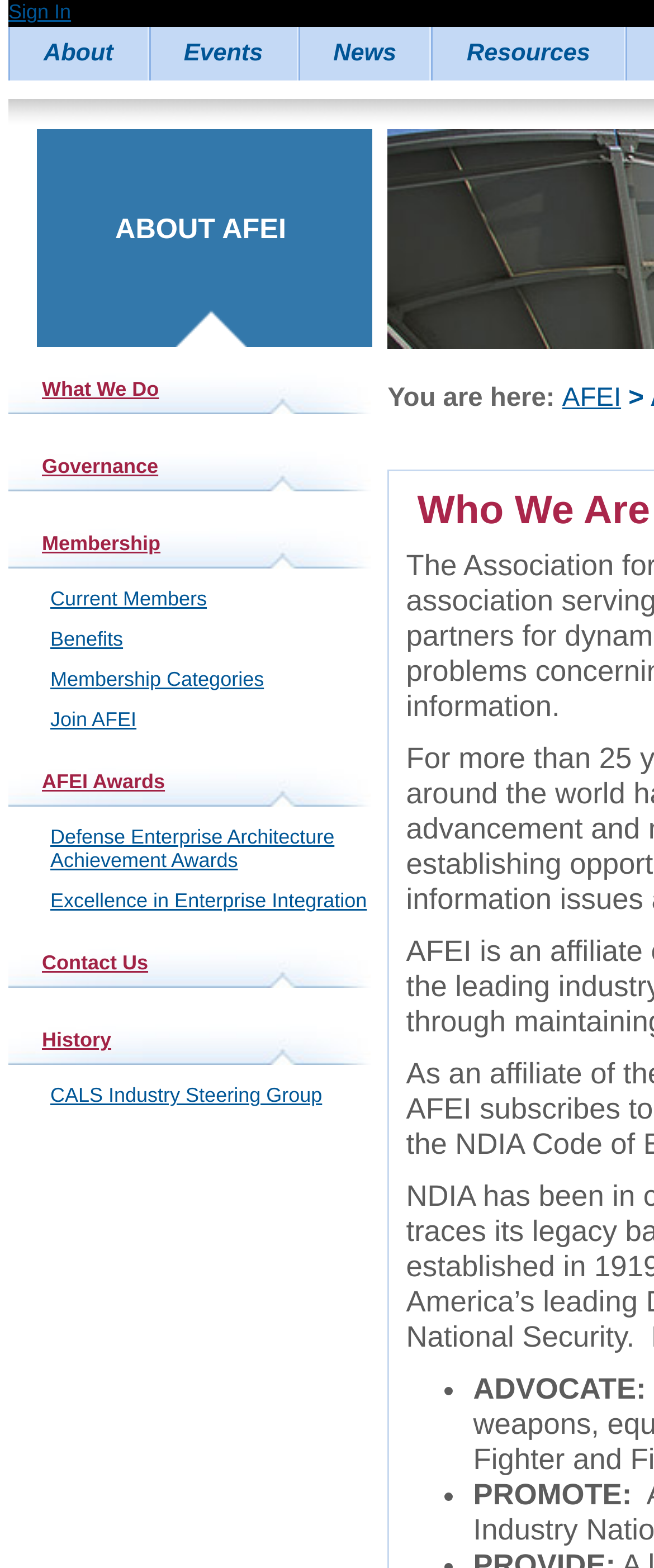What is the main heading of this webpage? Please extract and provide it.

 Who We Are 